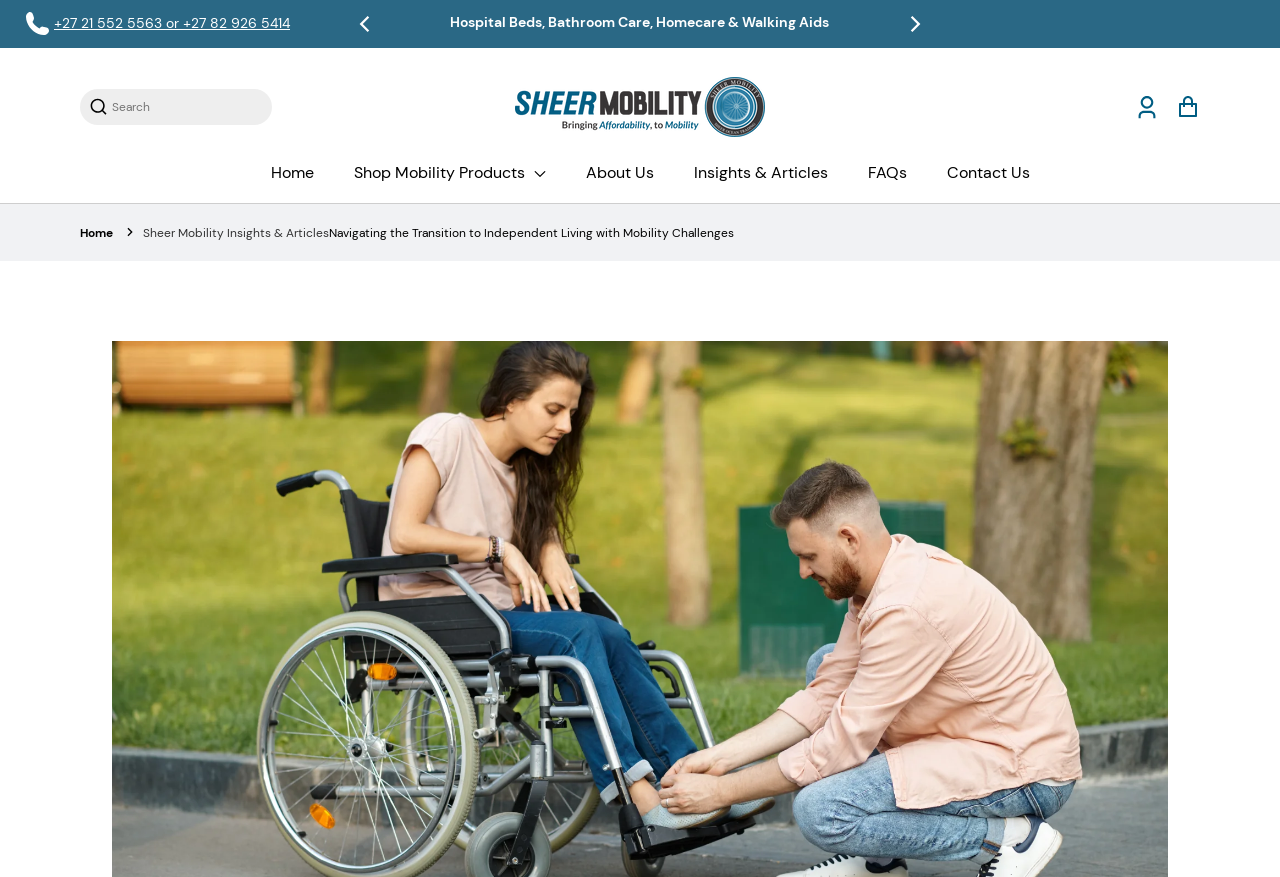Identify the bounding box coordinates of the region that should be clicked to execute the following instruction: "Search for something".

[0.062, 0.101, 0.212, 0.142]